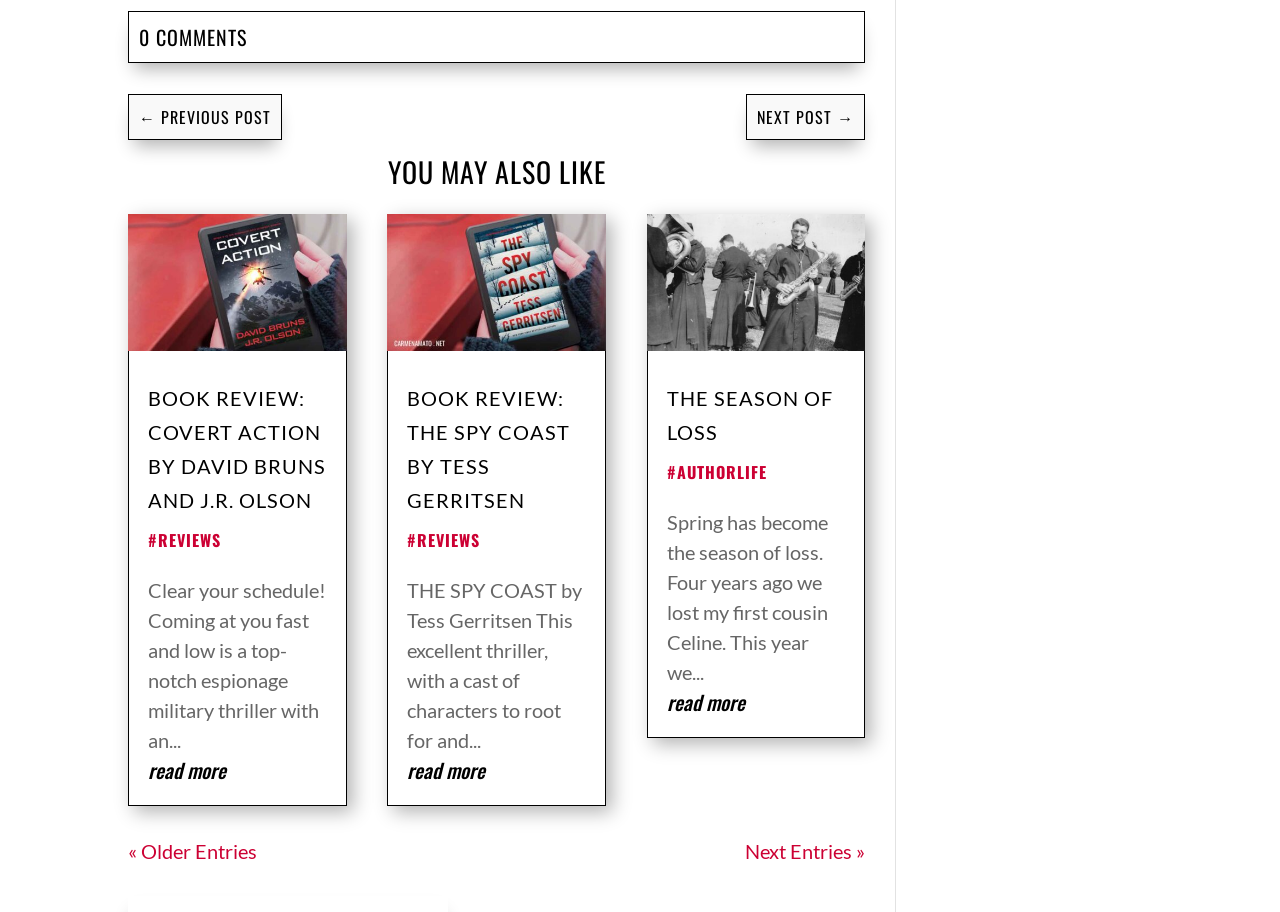Please give the bounding box coordinates of the area that should be clicked to fulfill the following instruction: "read more about book review COVERT ACTION". The coordinates should be in the format of four float numbers from 0 to 1, i.e., [left, top, right, bottom].

[0.116, 0.828, 0.177, 0.861]